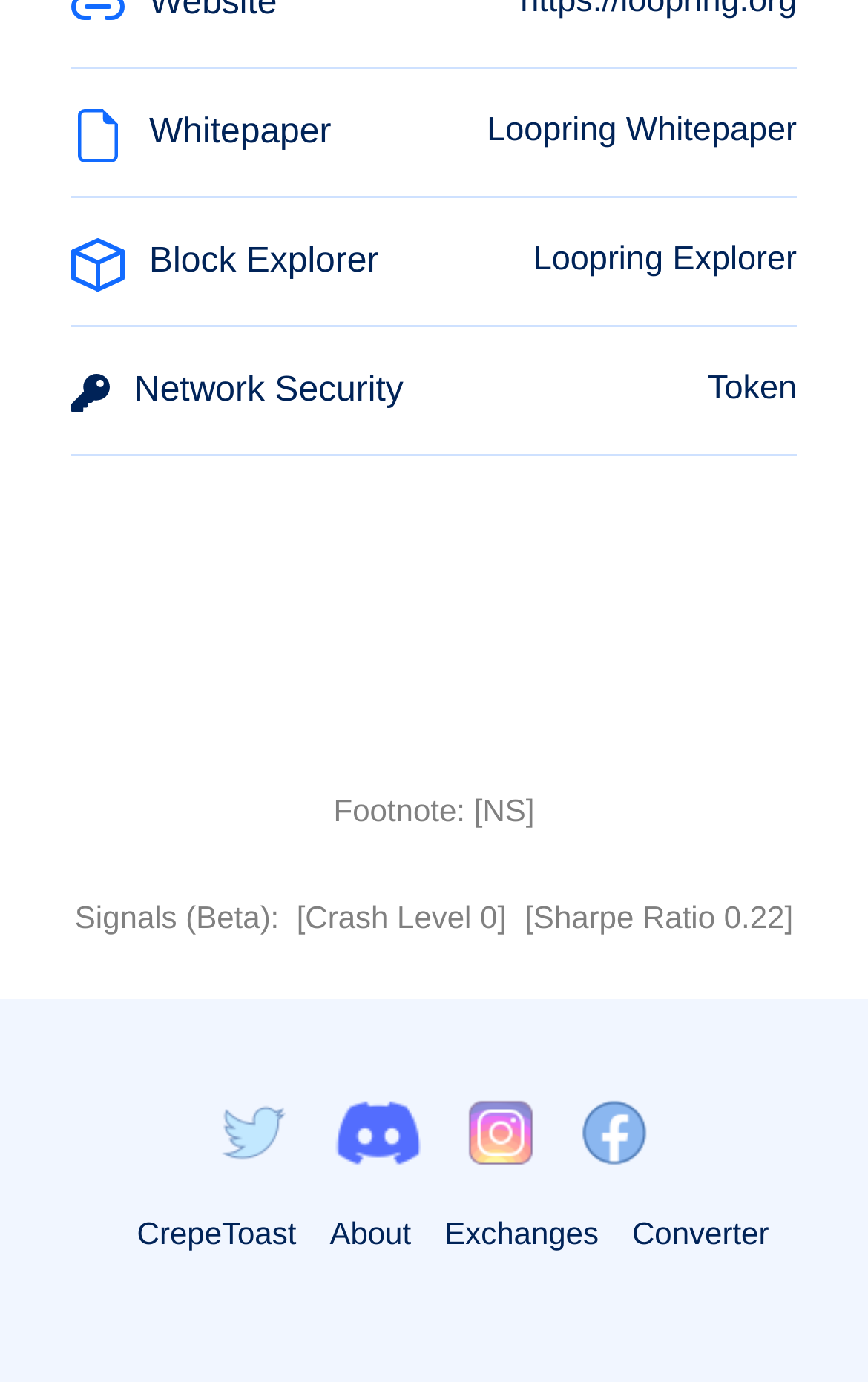Pinpoint the bounding box coordinates of the clickable element to carry out the following instruction: "Explore Block Explorer."

[0.172, 0.175, 0.436, 0.202]